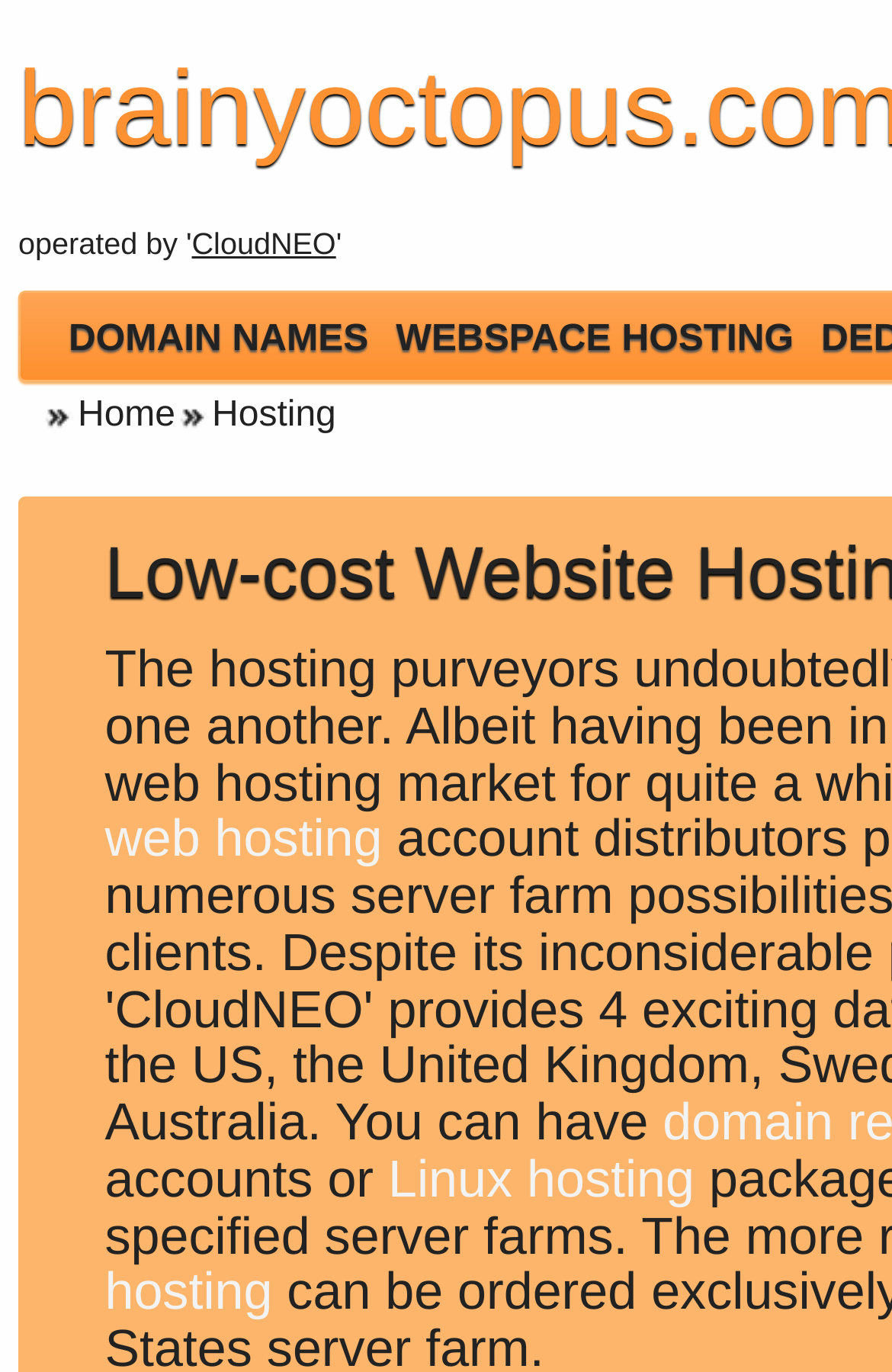How many main categories are on the webpage?
From the details in the image, provide a complete and detailed answer to the question.

I found three main categories on the webpage: 'DOMAIN NAMES', 'WEBSPACE HOSTING', and 'CloudNEO'. These are all link elements with distinct bounding boxes.